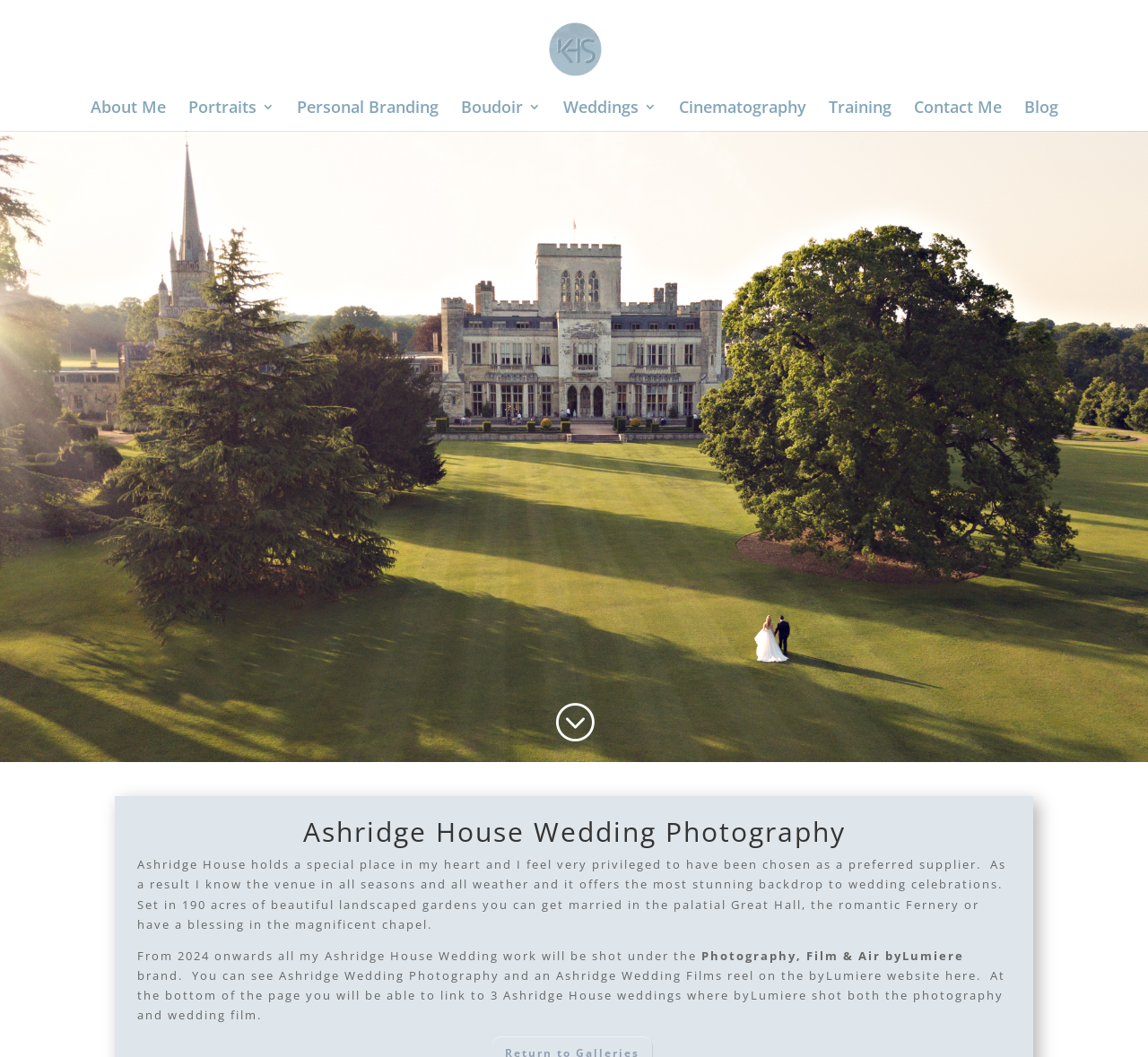Given the element description Buy and Sell, predict the bounding box coordinates for the UI element in the webpage screenshot. The format should be (top-left x, top-left y, bottom-right x, bottom-right y), and the values should be between 0 and 1.

None